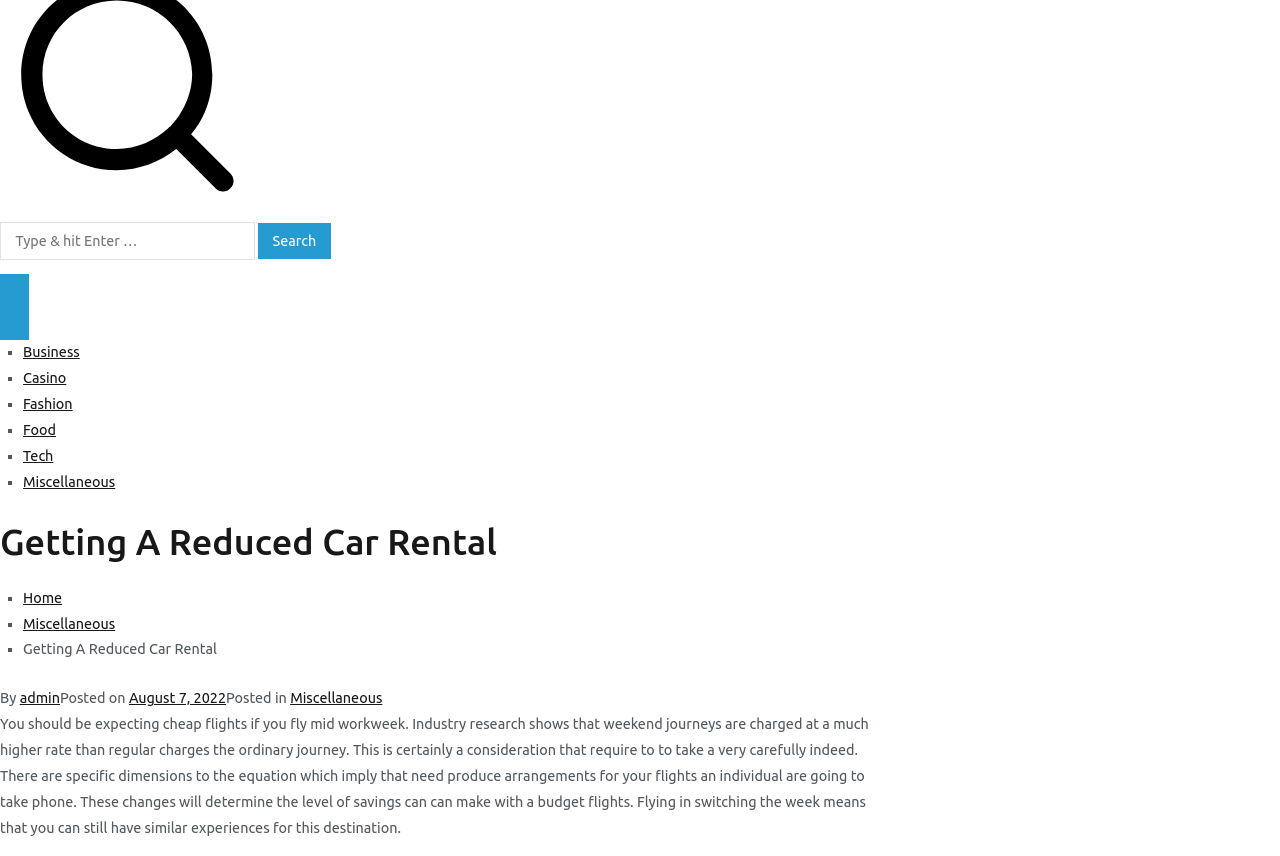Determine the bounding box coordinates for the clickable element to execute this instruction: "Select a month from the archive list". Provide the coordinates as four float numbers between 0 and 1, i.e., [left, top, right, bottom].

None